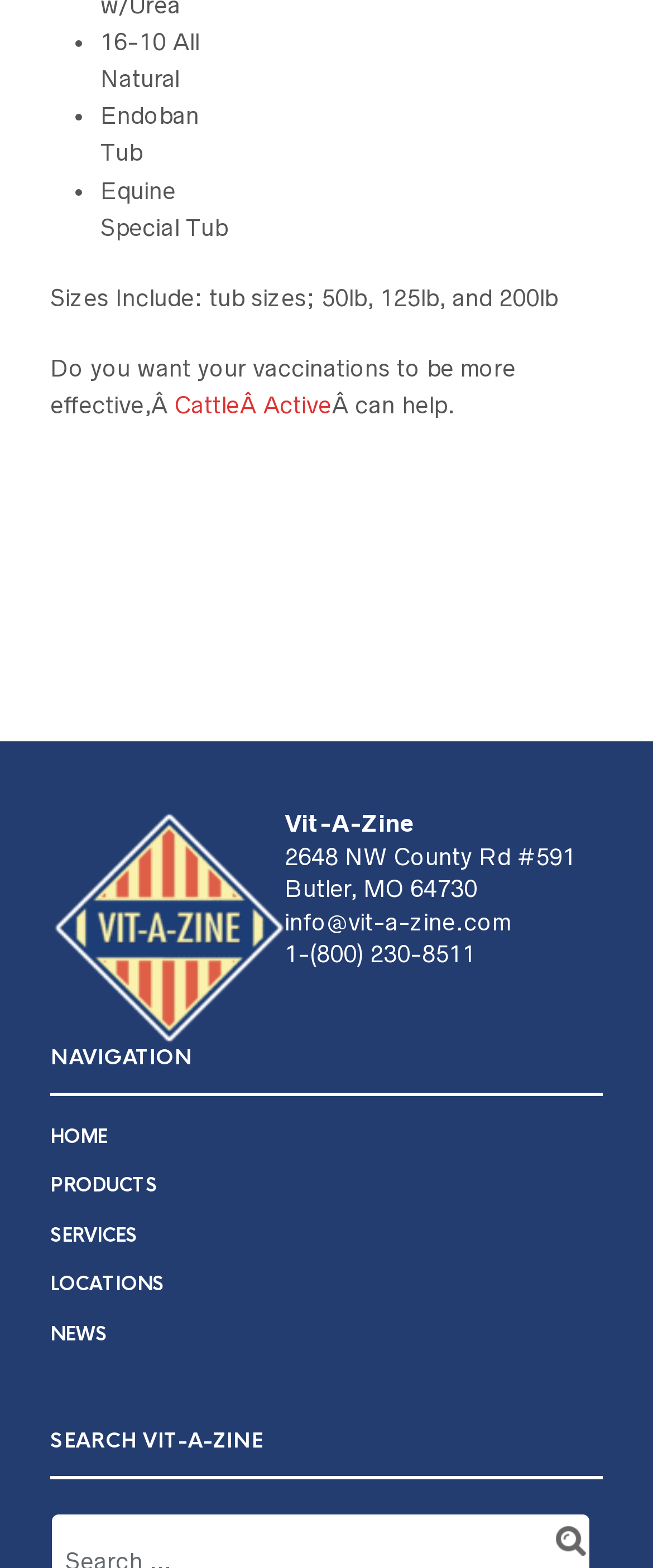Please identify the bounding box coordinates of the region to click in order to complete the given instruction: "call Vit-A-Zine". The coordinates should be four float numbers between 0 and 1, i.e., [left, top, right, bottom].

[0.436, 0.6, 0.728, 0.617]